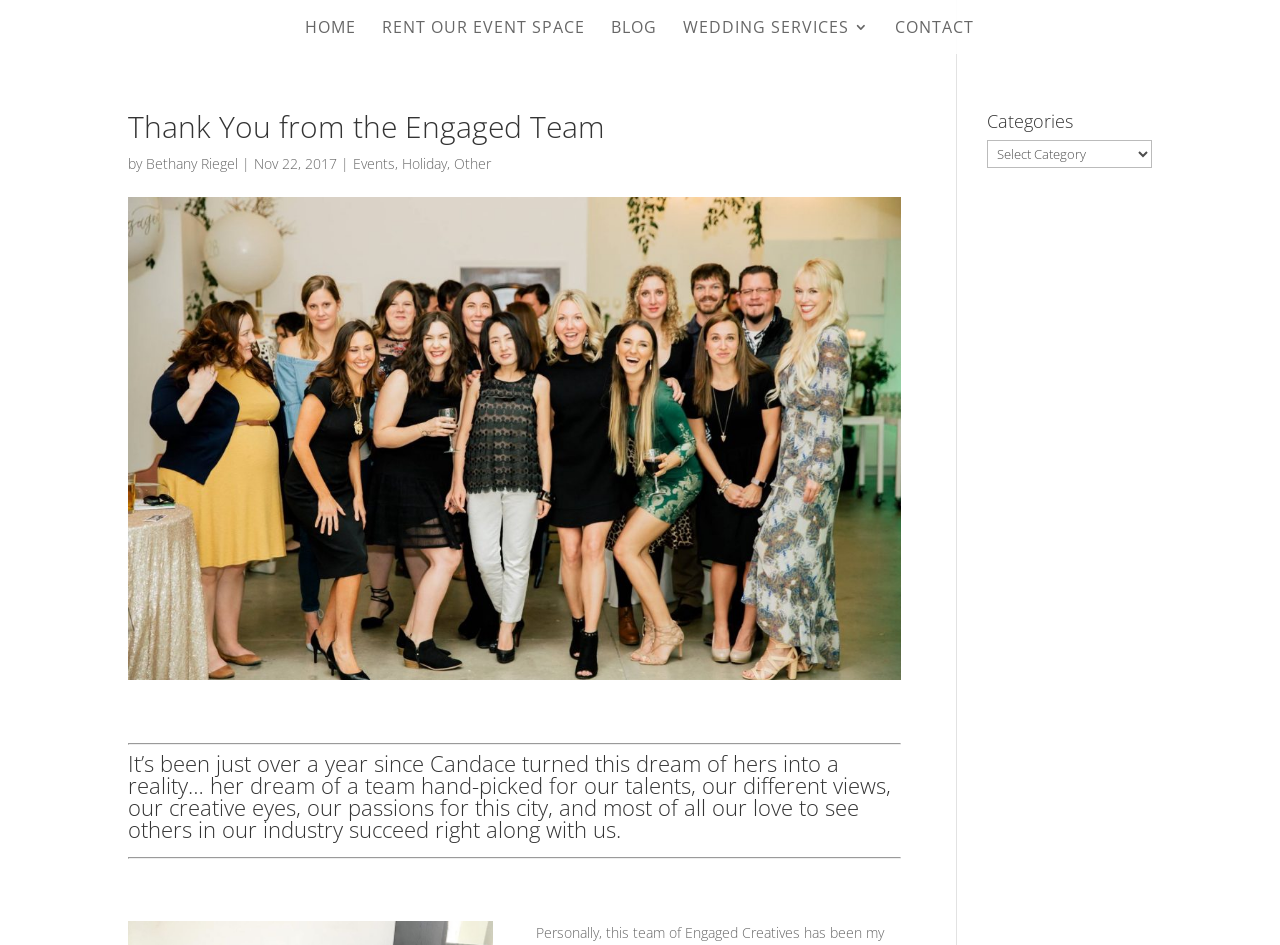Using the description: "Contact", identify the bounding box of the corresponding UI element in the screenshot.

[0.699, 0.021, 0.761, 0.057]